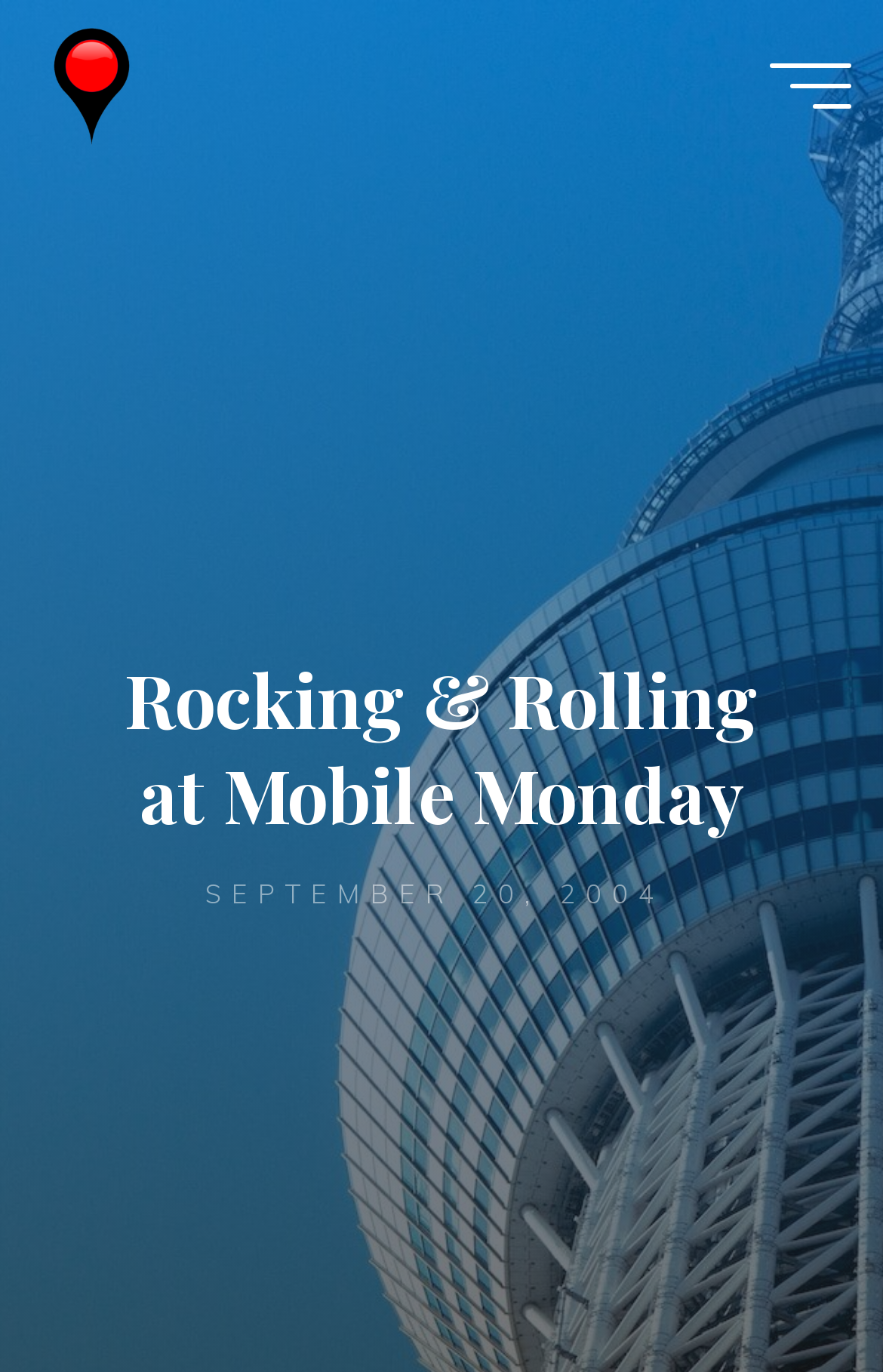What is the date of the event?
Offer a detailed and full explanation in response to the question.

Although the date 'September 20, 2004' is mentioned on the webpage, it is not likely the date of the event being referred to. The meta description mentions '13 September' which is more likely the date of the event.